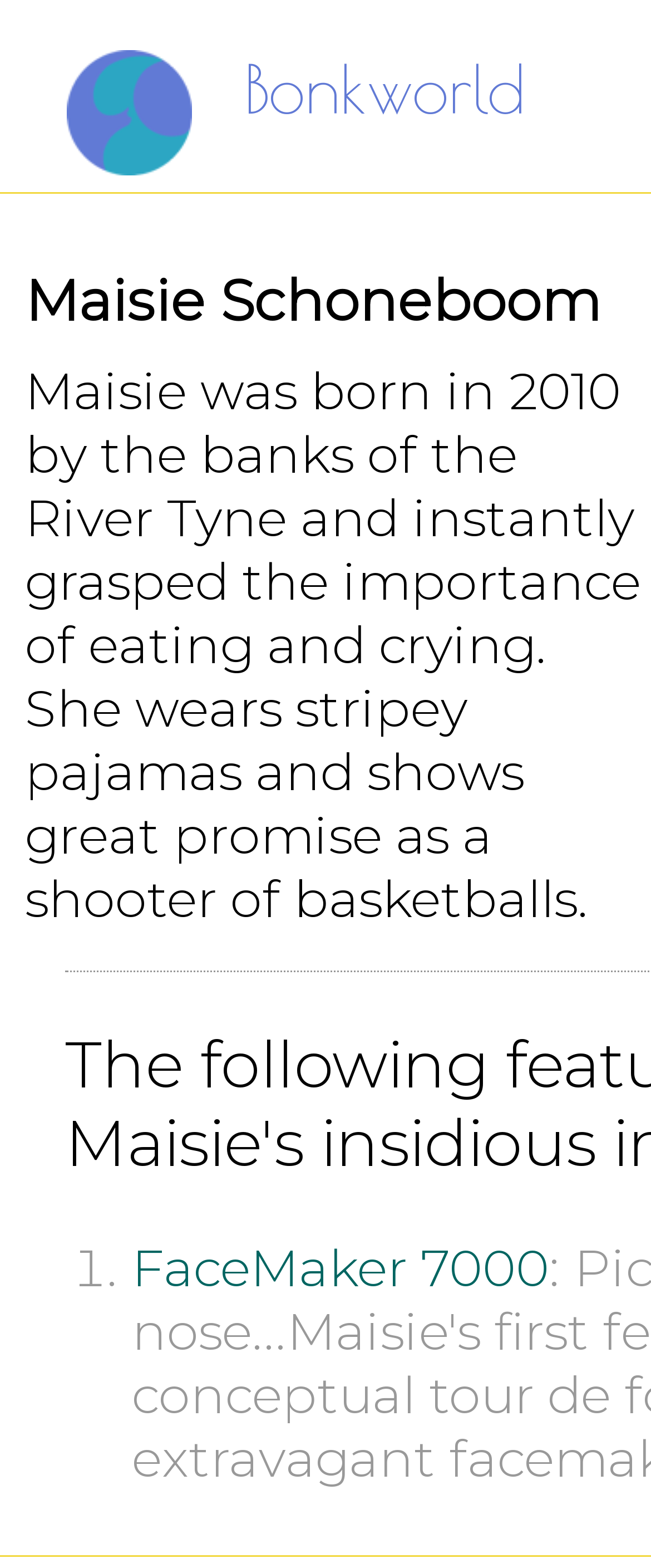Determine the bounding box for the described HTML element: "33". Ensure the coordinates are four float numbers between 0 and 1 in the format [left, top, right, bottom].

None